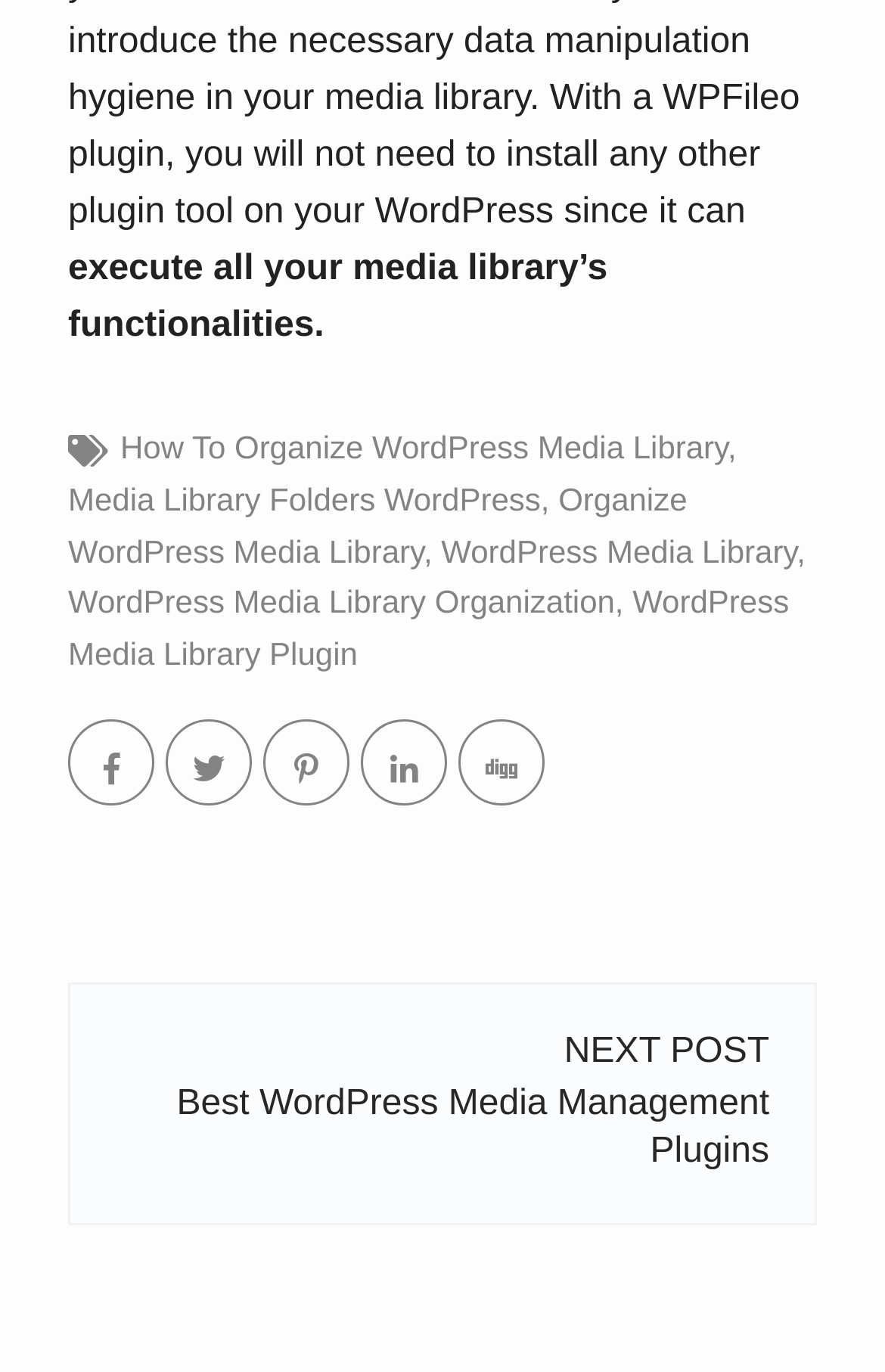Please answer the following query using a single word or phrase: 
What is the navigation section about?

Posts